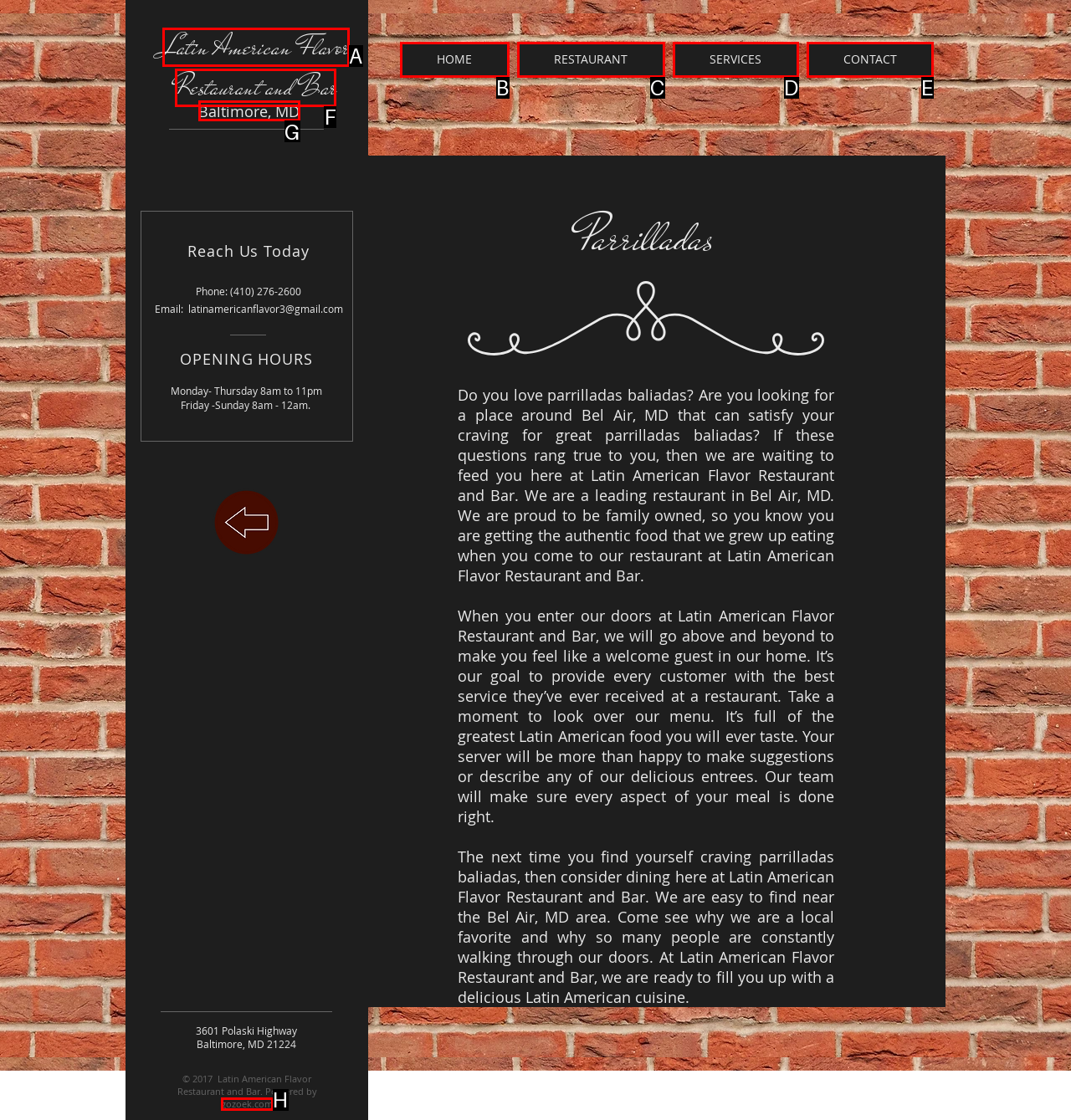Identify which HTML element aligns with the description: HOME
Answer using the letter of the correct choice from the options available.

B